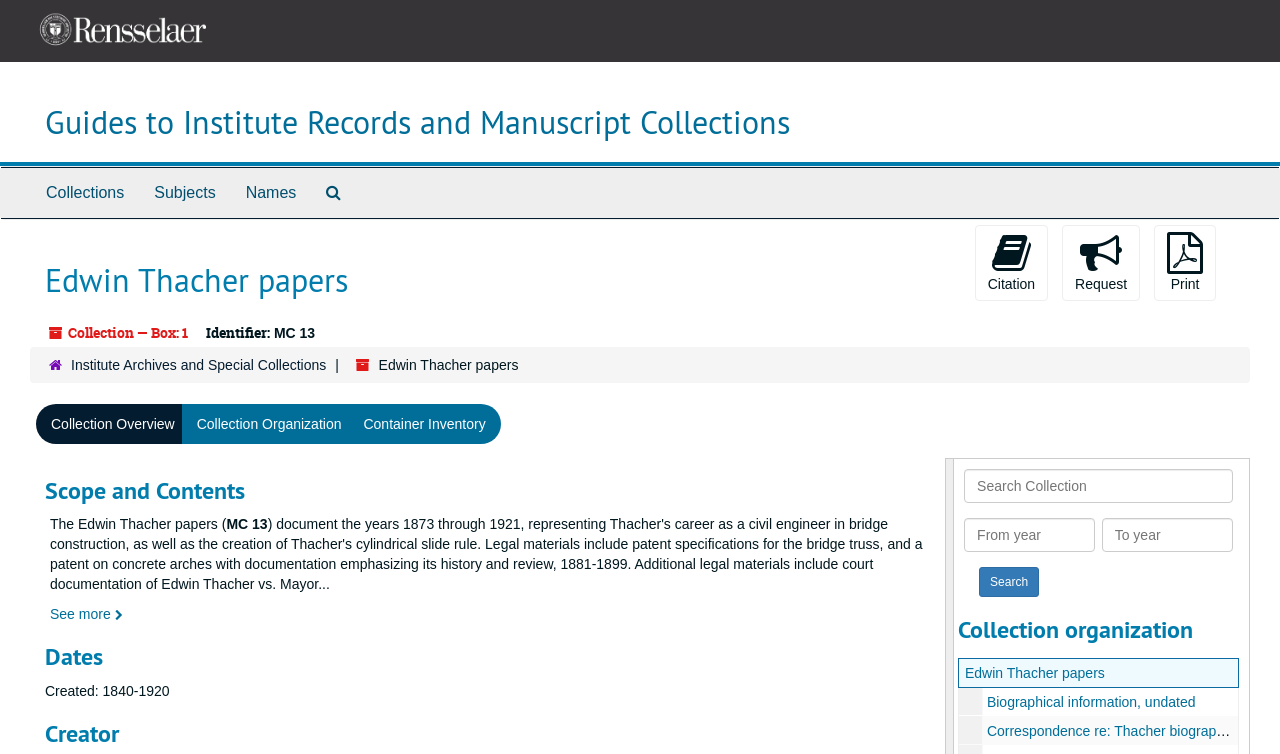Please determine the bounding box of the UI element that matches this description: Collections. The coordinates should be given as (top-left x, top-left y, bottom-right x, bottom-right y), with all values between 0 and 1.

[0.024, 0.223, 0.109, 0.289]